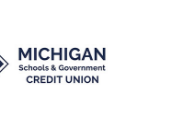Provide a comprehensive description of the image.

The image showcases the logo of the Michigan Schools and Government Credit Union, prominently featuring the words "MICHIGAN" and "SCHOOLS & GOVERNMENT" above the phrase "CREDIT UNION." This logo reflects the organization's commitment to serving the financial needs of Michigan's educational institutions and government employees. The design is modern and professional, emphasizing a sense of community and trust. With its clear typography and iconic layout, the logo serves as a recognizable symbol of the credit union’s values and mission within the state.